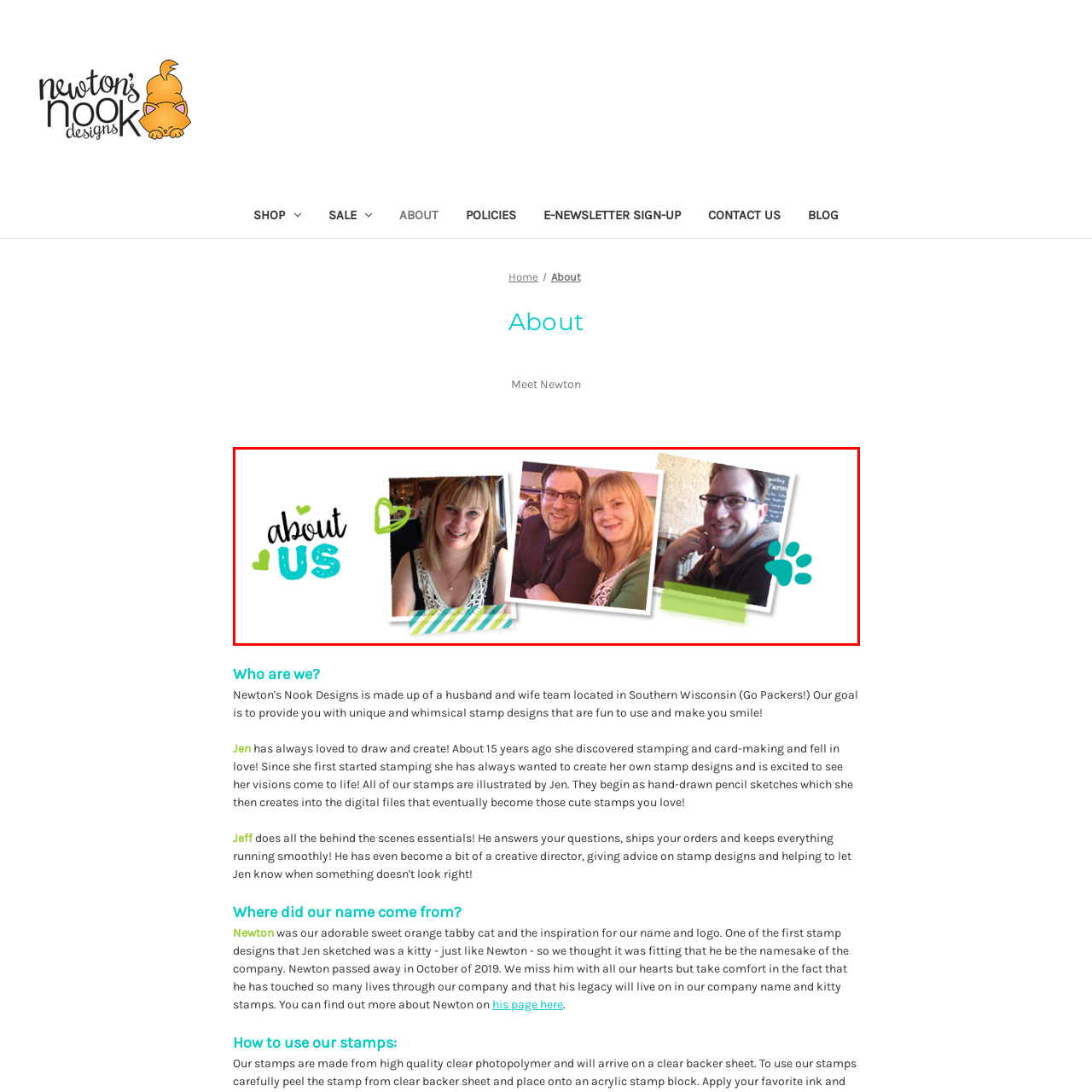Analyze and describe the image content within the red perimeter in detail.

The image displays a heartwarming "About Us" section featuring three photos of the individuals behind Newton's Nook Designs. The leftmost photo shows a smiling woman with blonde hair styled in loose waves, exuding warmth and approachability. The center photo captures a joyful couple, with the woman leaning in closely beside a man with glasses, both sharing a light-hearted moment together. The right photo presents a man with short hair, wearing glasses and a relaxed smile, suggesting a friendly demeanor. Surrounding the photos are playful design elements, including hearts and paw prints, reinforcing the brand's creative and personal touch. This collage beautifully represents the camaraderie and creativity of the team, enhancing the inviting atmosphere of the company's narrative.